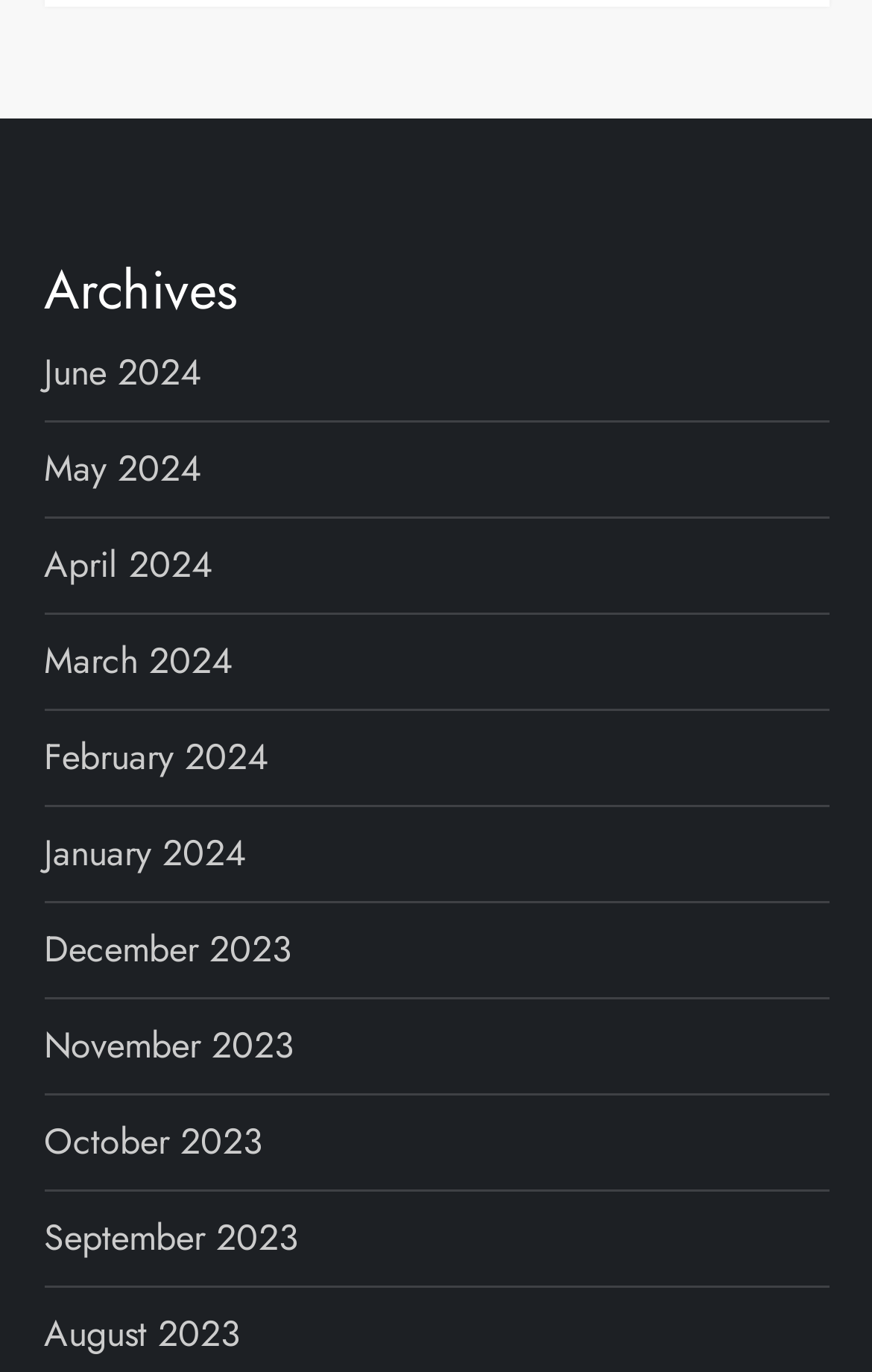Locate the bounding box of the UI element defined by this description: "October 2023". The coordinates should be given as four float numbers between 0 and 1, formatted as [left, top, right, bottom].

[0.05, 0.81, 0.301, 0.856]